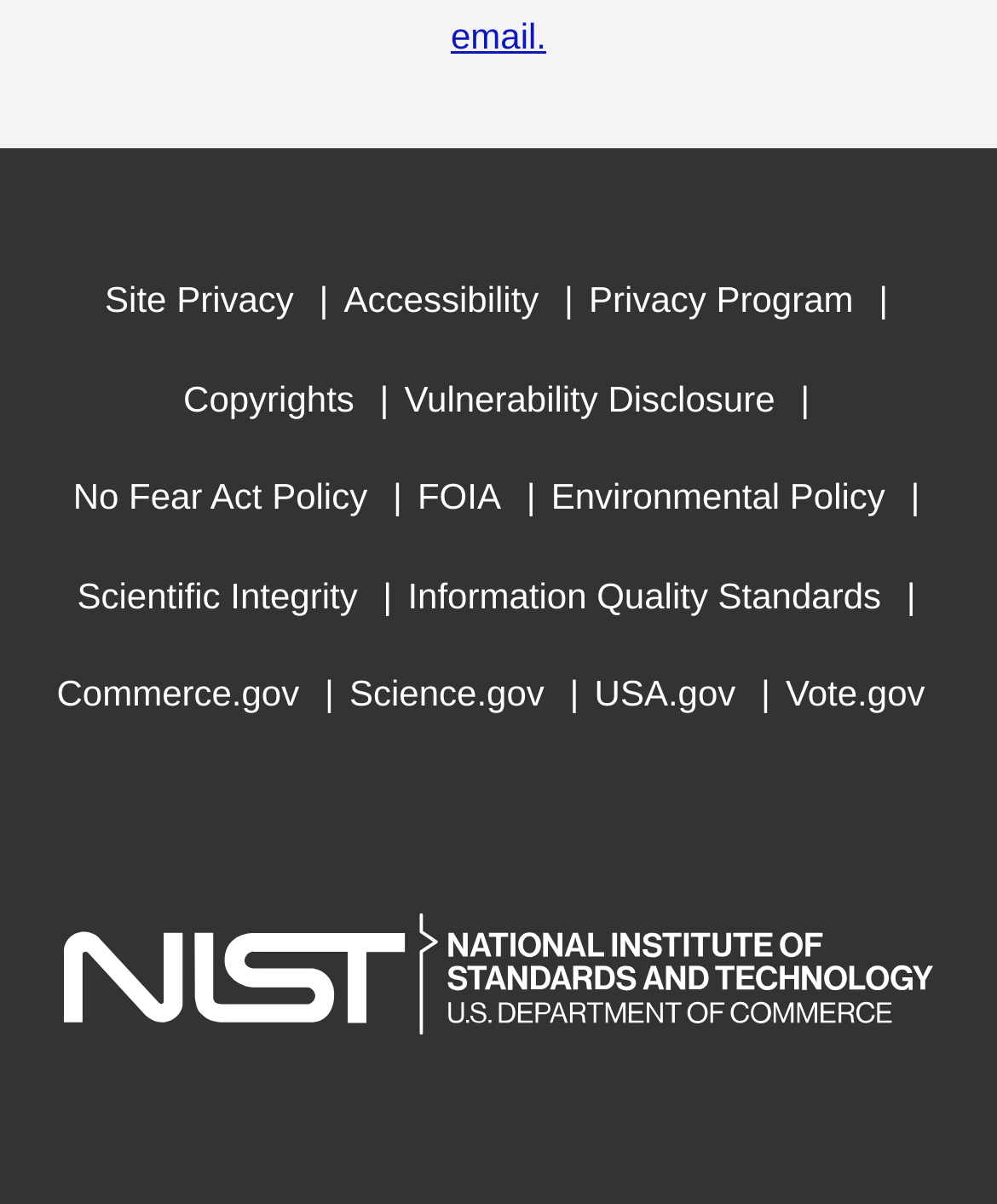Provide the bounding box coordinates of the HTML element this sentence describes: "No Fear Act Policy". The bounding box coordinates consist of four float numbers between 0 and 1, i.e., [left, top, right, bottom].

[0.073, 0.373, 0.369, 0.454]